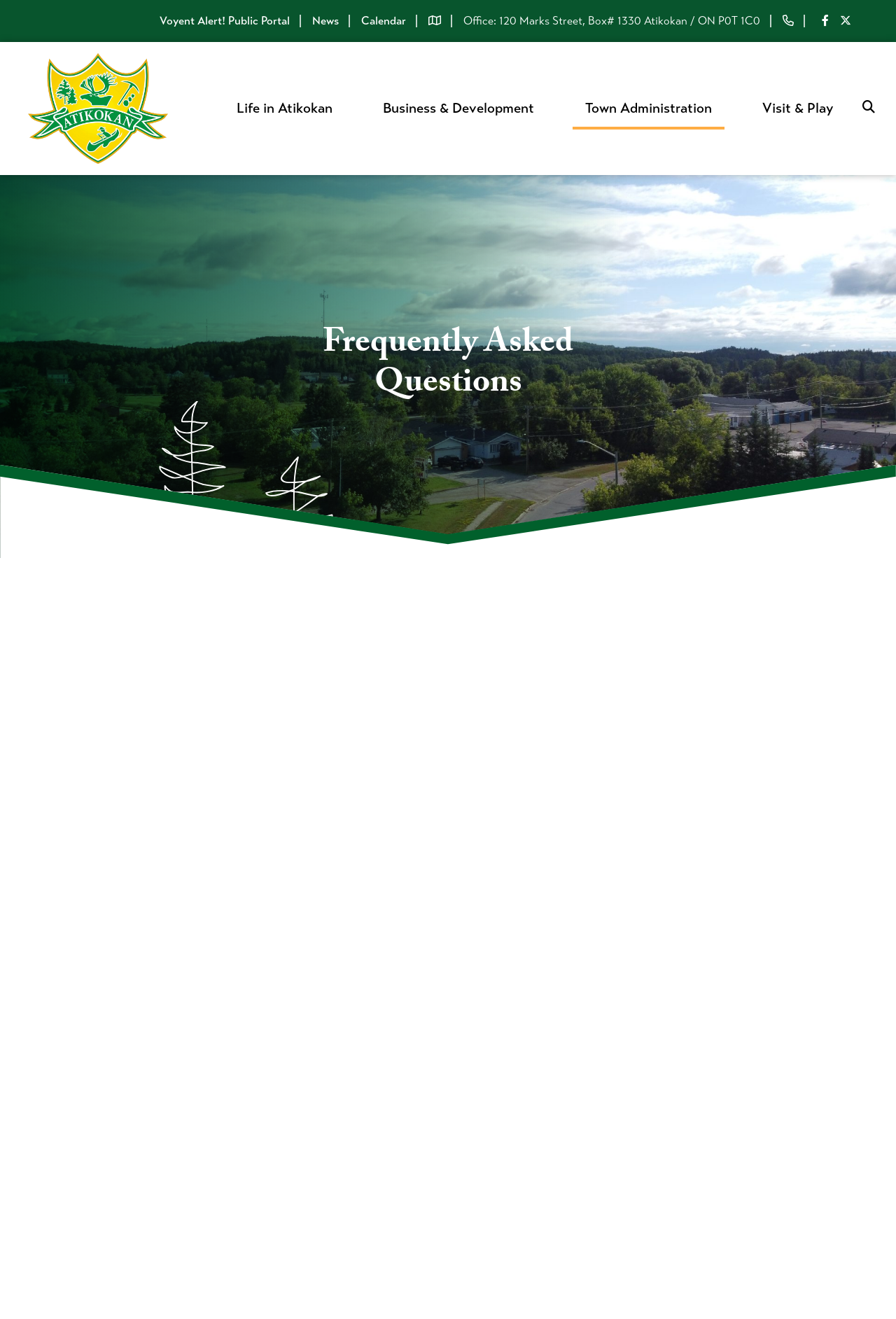Please provide the bounding box coordinate of the region that matches the element description: Financial Reporting & Budgeting. Coordinates should be in the format (top-left x, top-left y, bottom-right x, bottom-right y) and all values should be between 0 and 1.

[0.031, 0.675, 0.304, 0.708]